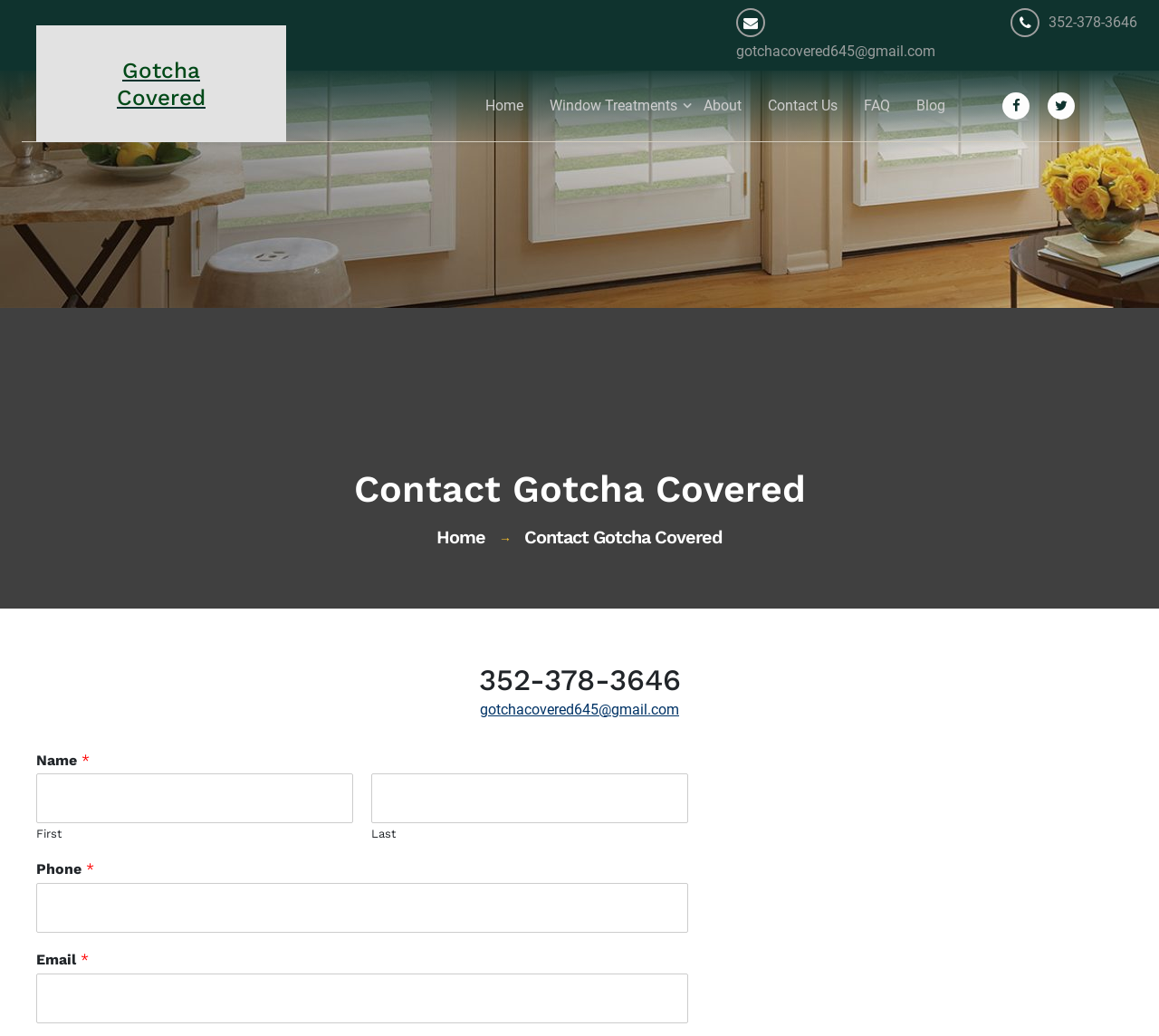From the image, can you give a detailed response to the question below:
What information is required to submit a contact form?

I found the required information to submit a contact form by looking at the input fields in the contact form section, which includes Name, Phone, and Email, all of which are marked as required.